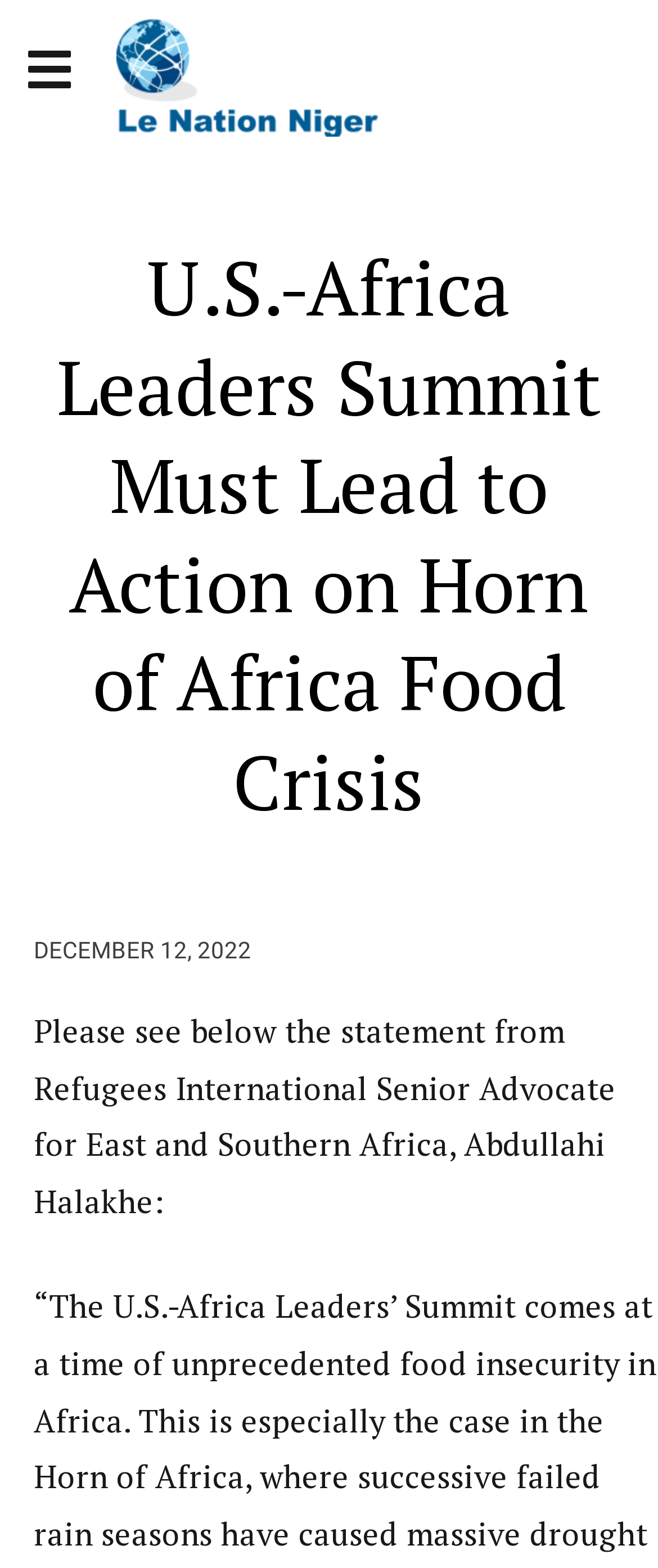Given the element description December 12, 2022, identify the bounding box coordinates for the UI element on the webpage screenshot. The format should be (top-left x, top-left y, bottom-right x, bottom-right y), with values between 0 and 1.

[0.051, 0.594, 0.382, 0.619]